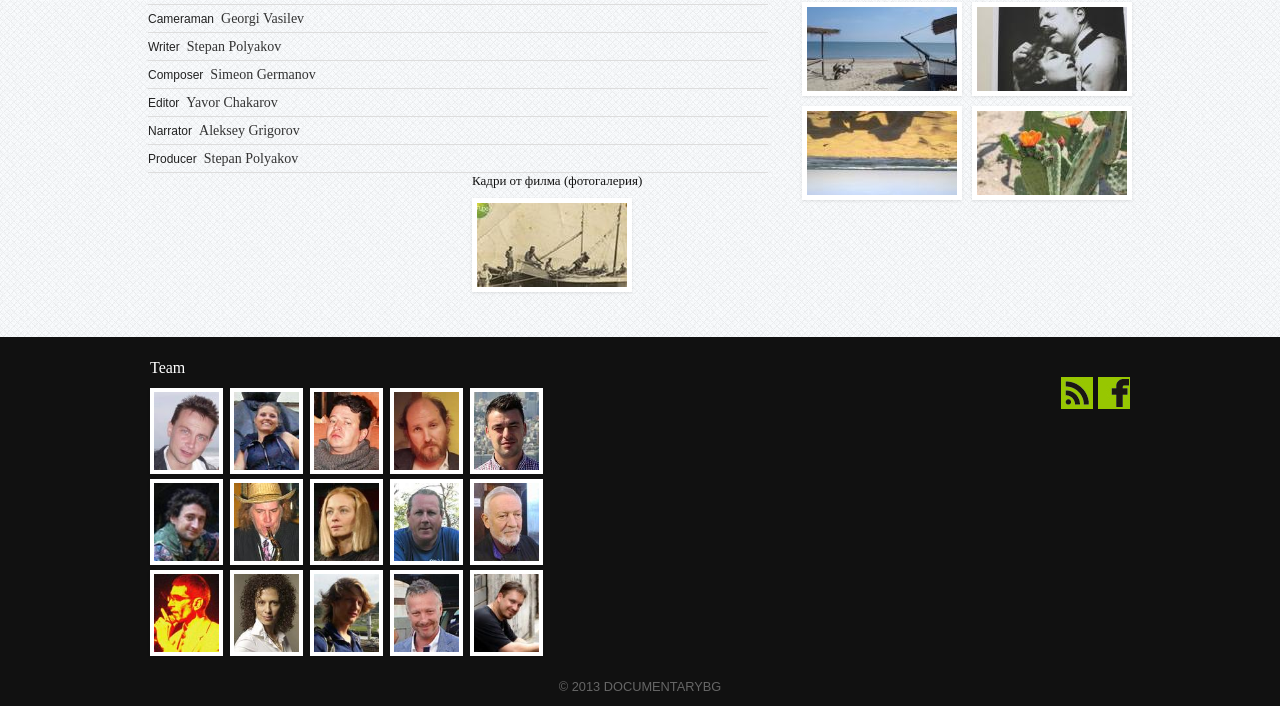Bounding box coordinates should be in the format (top-left x, top-left y, bottom-right x, bottom-right y) and all values should be floating point numbers between 0 and 1. Determine the bounding box coordinate for the UI element described as: parent_node: Baytree Beauty title="facebook"

None